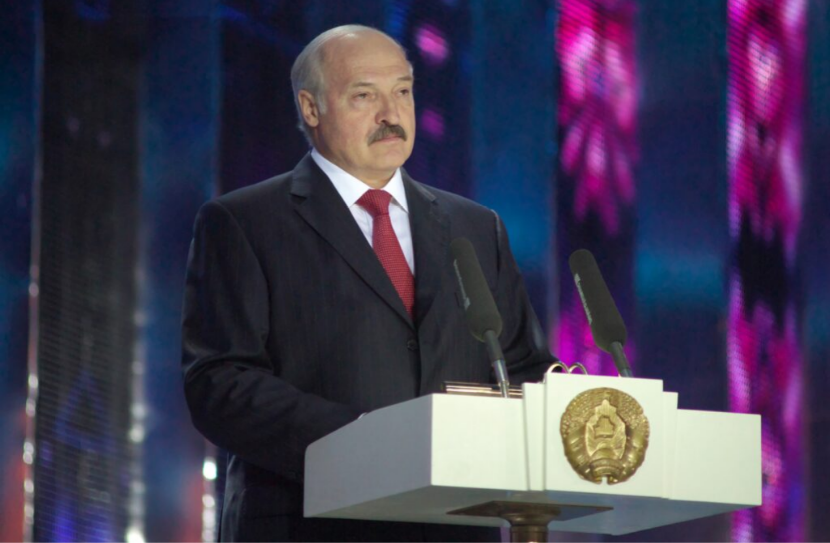Generate an in-depth description of the image.

The image depicts the President of Belarus, Aleksandr Lukashenko, standing at a podium during a formal event. He is attired in a dark suit with a white shirt and a red tie, which conveys a sense of authority and formality. The podium features the emblem of Belarus, symbolizing his presidential authority. Behind him, a dynamic backdrop adds a sense of vibrancy to the scene, incorporating shades of blue and purple, which may suggest a celebratory or significant occasion. This image is likely associated with discussions or announcements regarding the future of Belarus or regional collaborations, as is reflected in the headline "Presidents of Belarus and Uzbekistan Take Pragmatic Look at the Future," indicating a focus on diplomatic relations and pragmatic governance.